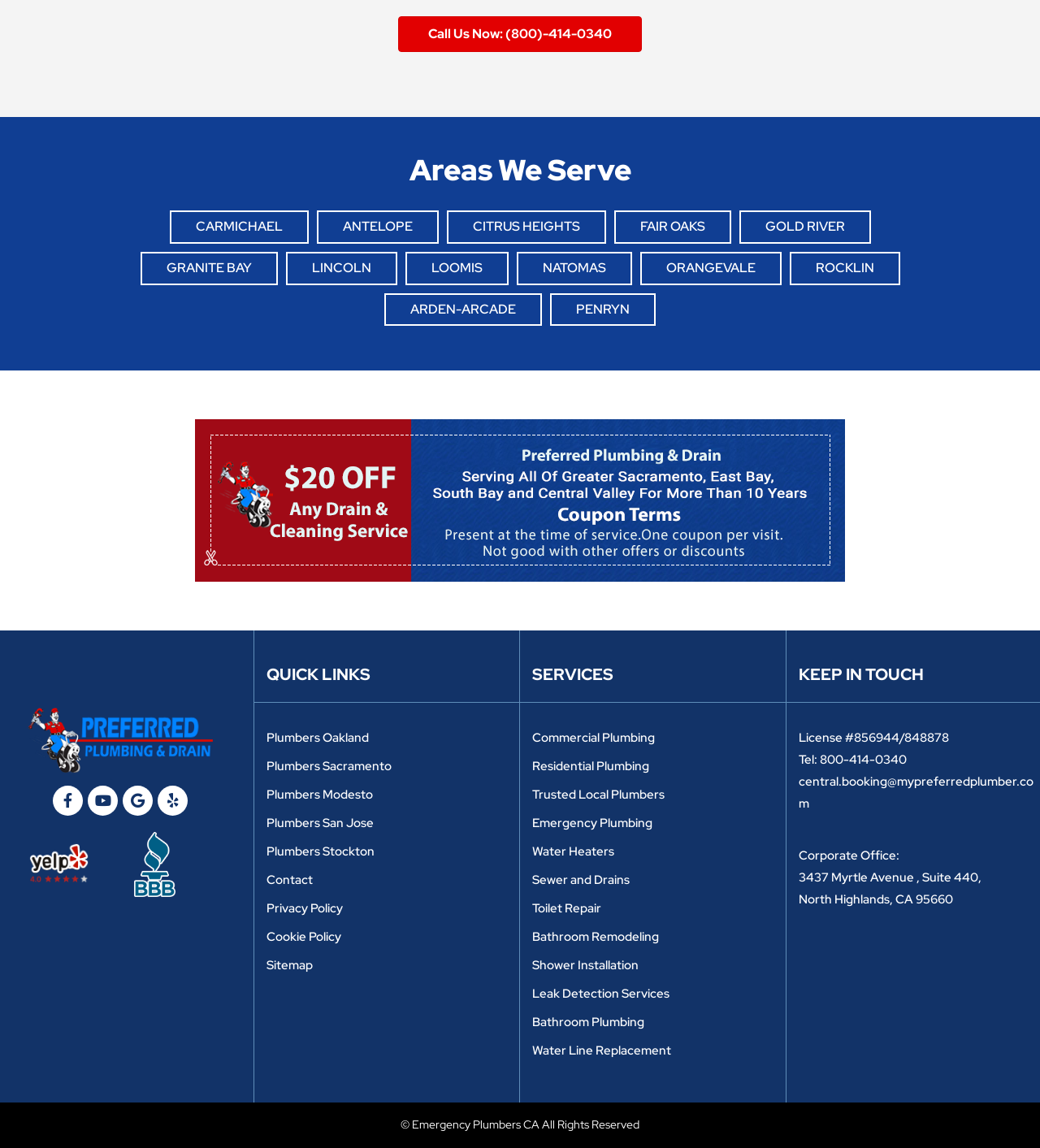Pinpoint the bounding box coordinates of the clickable area necessary to execute the following instruction: "Call the phone number". The coordinates should be given as four float numbers between 0 and 1, namely [left, top, right, bottom].

[0.382, 0.014, 0.617, 0.045]